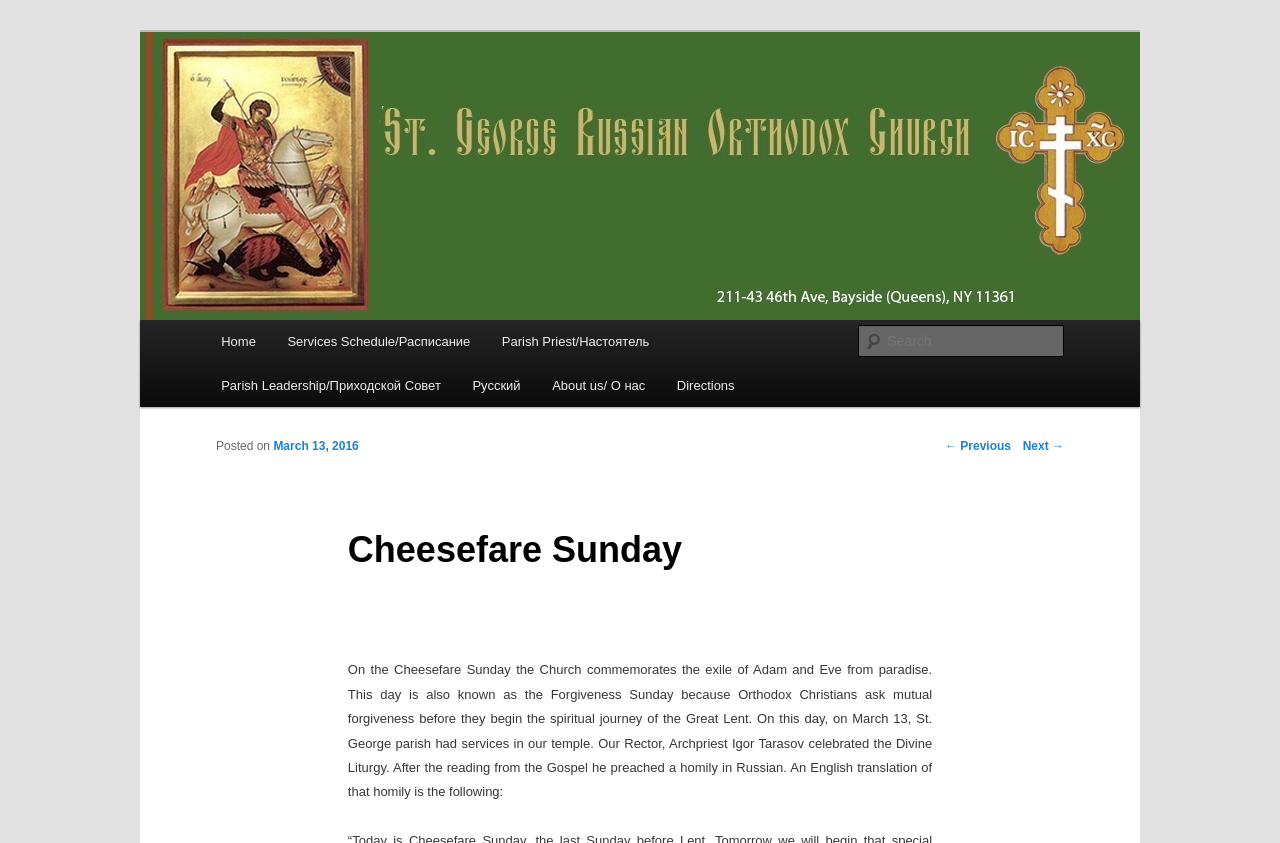Answer the following query with a single word or phrase:
What is the address of the church?

211-43 46th Ave, Bayside, NY 11361